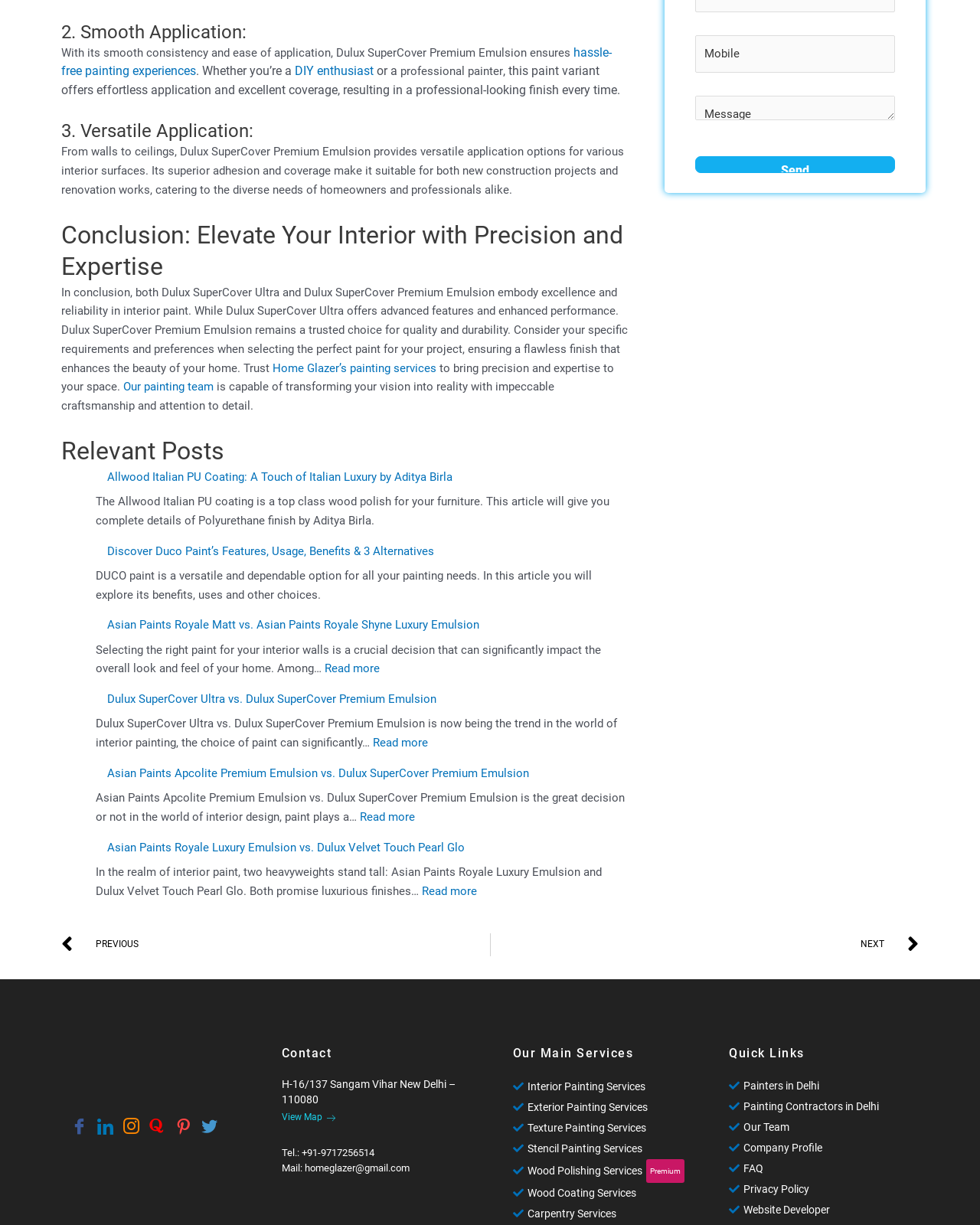Specify the bounding box coordinates of the element's area that should be clicked to execute the given instruction: "Click on 'Interior Painting Services'". The coordinates should be four float numbers between 0 and 1, i.e., [left, top, right, bottom].

[0.523, 0.879, 0.659, 0.895]